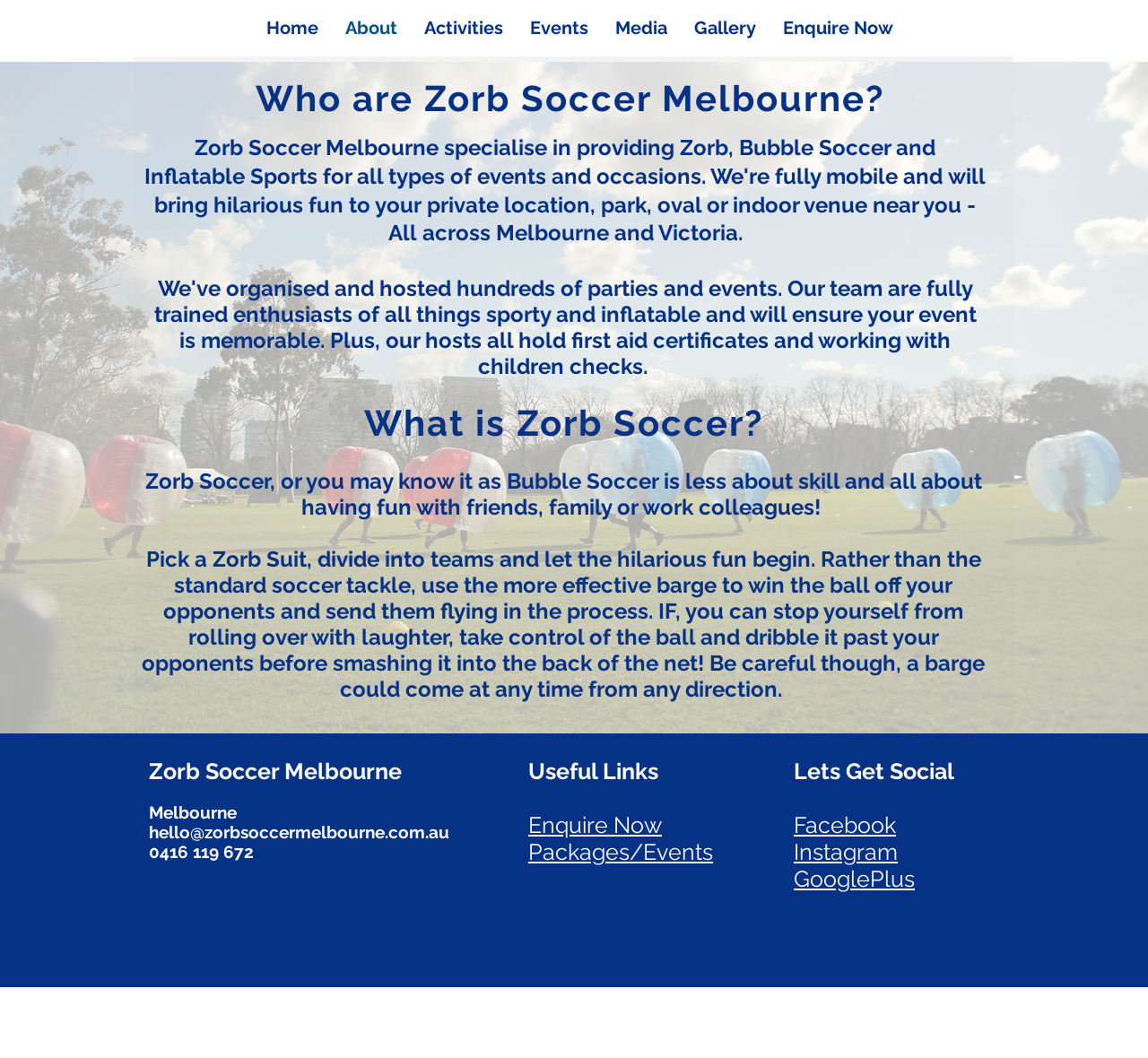Describe all significant elements and features of the webpage.

The webpage is about Zorb Soccer Melbourne, a company that provides mobile zorb soccer, bubble soccer, and inflatable events. At the top of the page, there is a navigation menu with links to different sections of the website, including Home, About, Activities, Events, Media, and Gallery. The menu is positioned horizontally across the top of the page, with each link situated next to the other.

Below the navigation menu, there is a main section that takes up most of the page. This section is divided into two parts. On the left side, there is a heading that reads "Who are Zorb Soccer Melbourne?" followed by a brief introduction to the company. On the right side, there is a heading that reads "What is Zorb Soccer?" followed by a detailed description of the game, including its rules and objectives.

The description of Zorb Soccer is accompanied by a few paragraphs of text that explain the game in more detail. The text is positioned below the headings and takes up most of the main section.

At the bottom of the page, there is a footer section that contains contact information, useful links, and social media links. The contact information includes the company's email address, phone number, and physical location in Melbourne. The useful links section includes links to the Enquire Now page and the Packages/Events page. The social media links section includes links to the company's Facebook, Instagram, and GooglePlus pages.